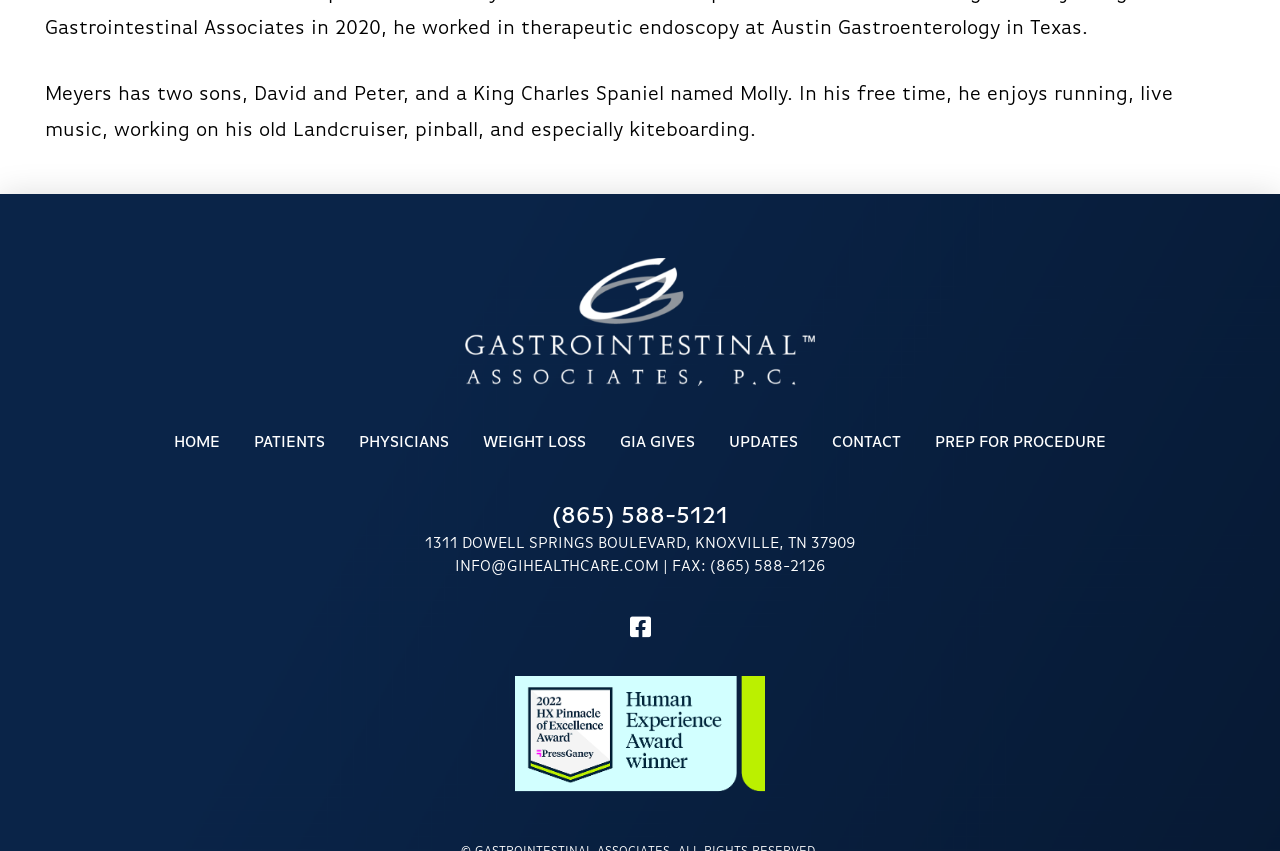Respond to the question below with a single word or phrase:
What is the phone number of the doctor's office?

(865) 588-5121